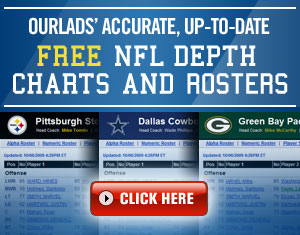Offer a detailed narrative of the image's content.

The image promotes Ourlads' comprehensive resource for NFL enthusiasts, featuring accurate and up-to-date free depth charts and rosters. Highlighting teams like the Pittsburgh Steelers, Dallas Cowboys, and Green Bay Packers, the ad emphasizes the importance of having access to the latest information in the fast-paced world of football. A prominent "CLICK HERE" button invites users to explore these valuable charts, ensuring fans stay informed about player positions and team dynamics throughout the season.